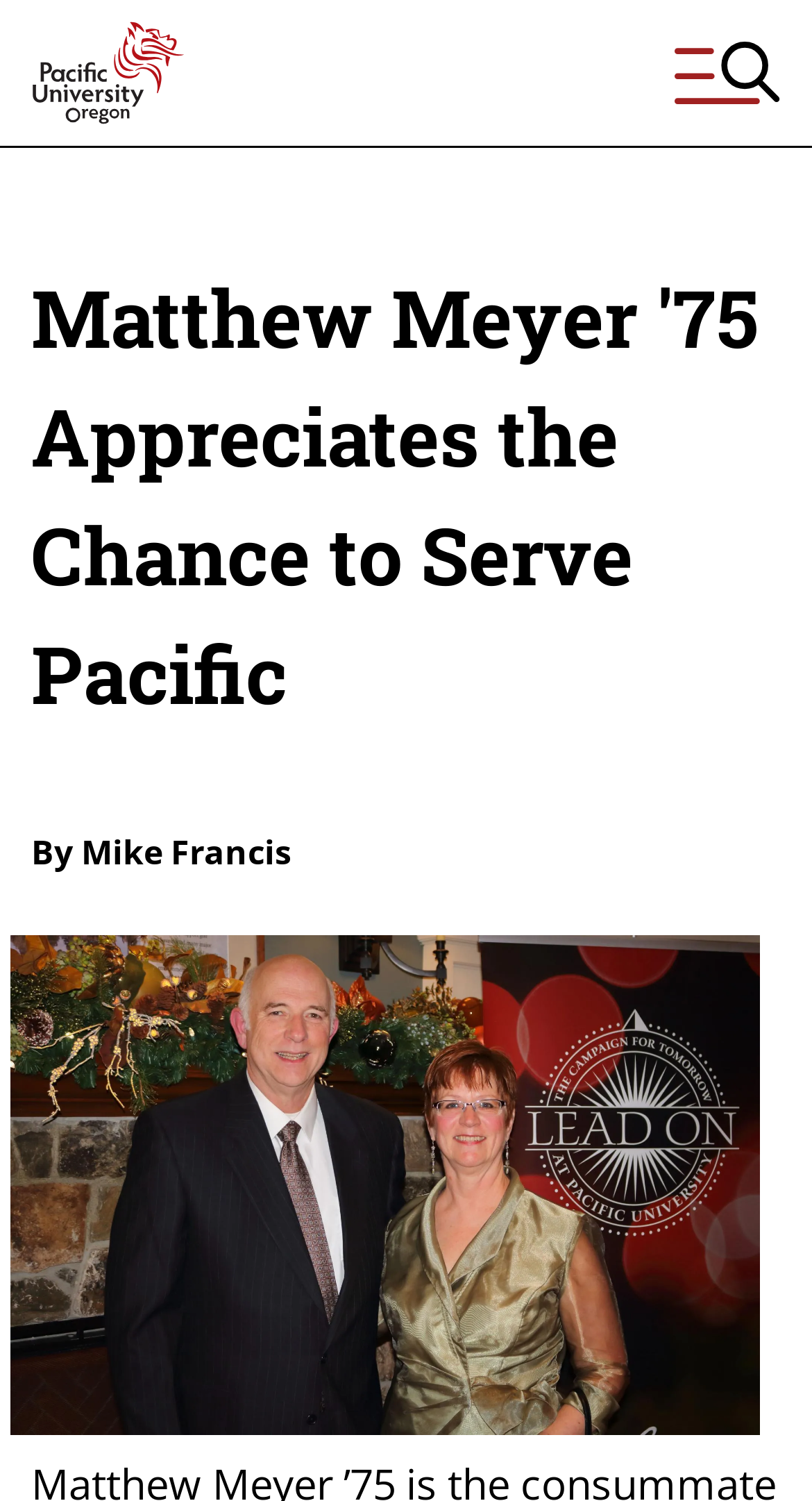Please reply with a single word or brief phrase to the question: 
What is the purpose of the link 'Jump to navigation'?

To navigate the webpage